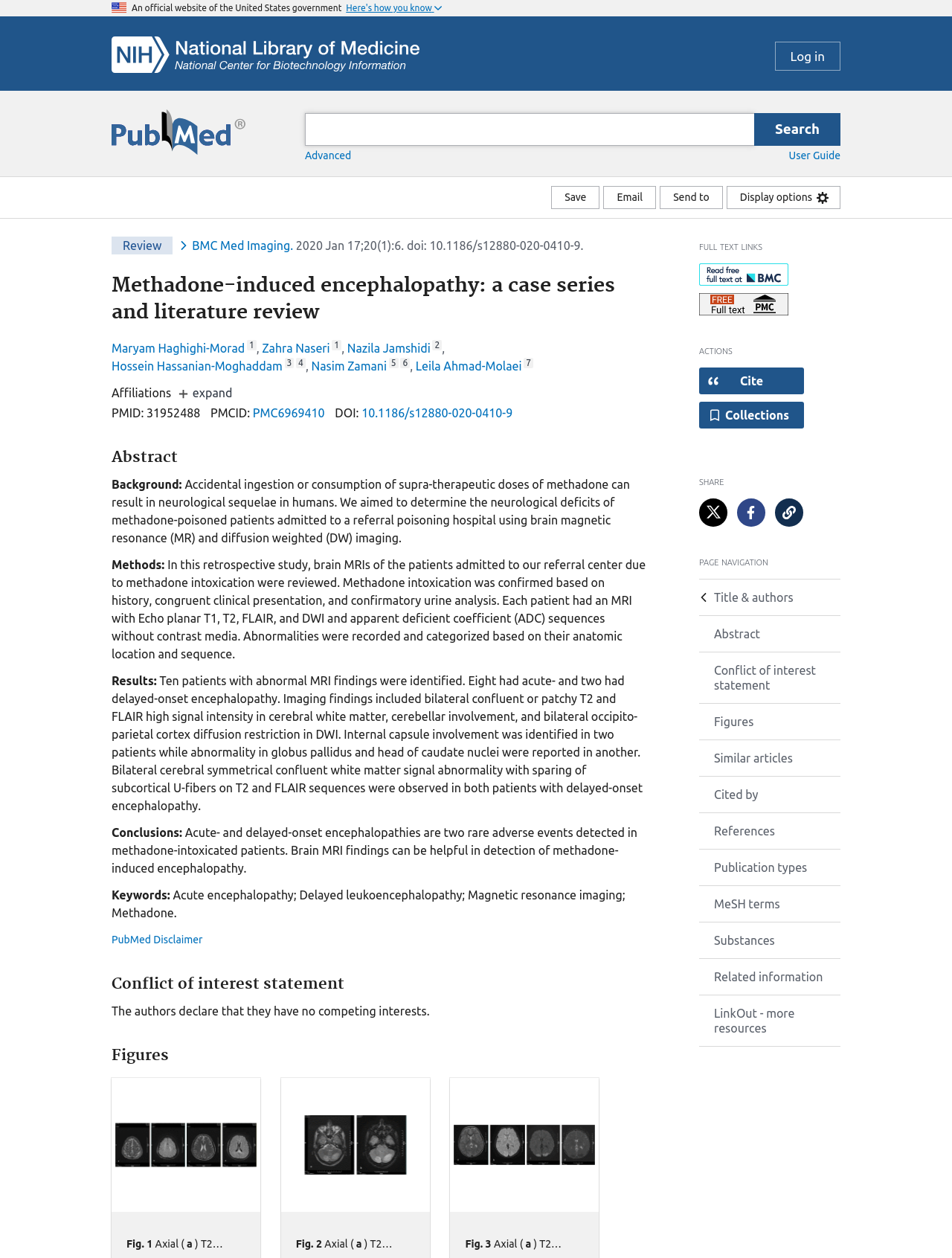Pinpoint the bounding box coordinates of the clickable element to carry out the following instruction: "View full text at PubMed Central."

[0.734, 0.233, 0.828, 0.251]